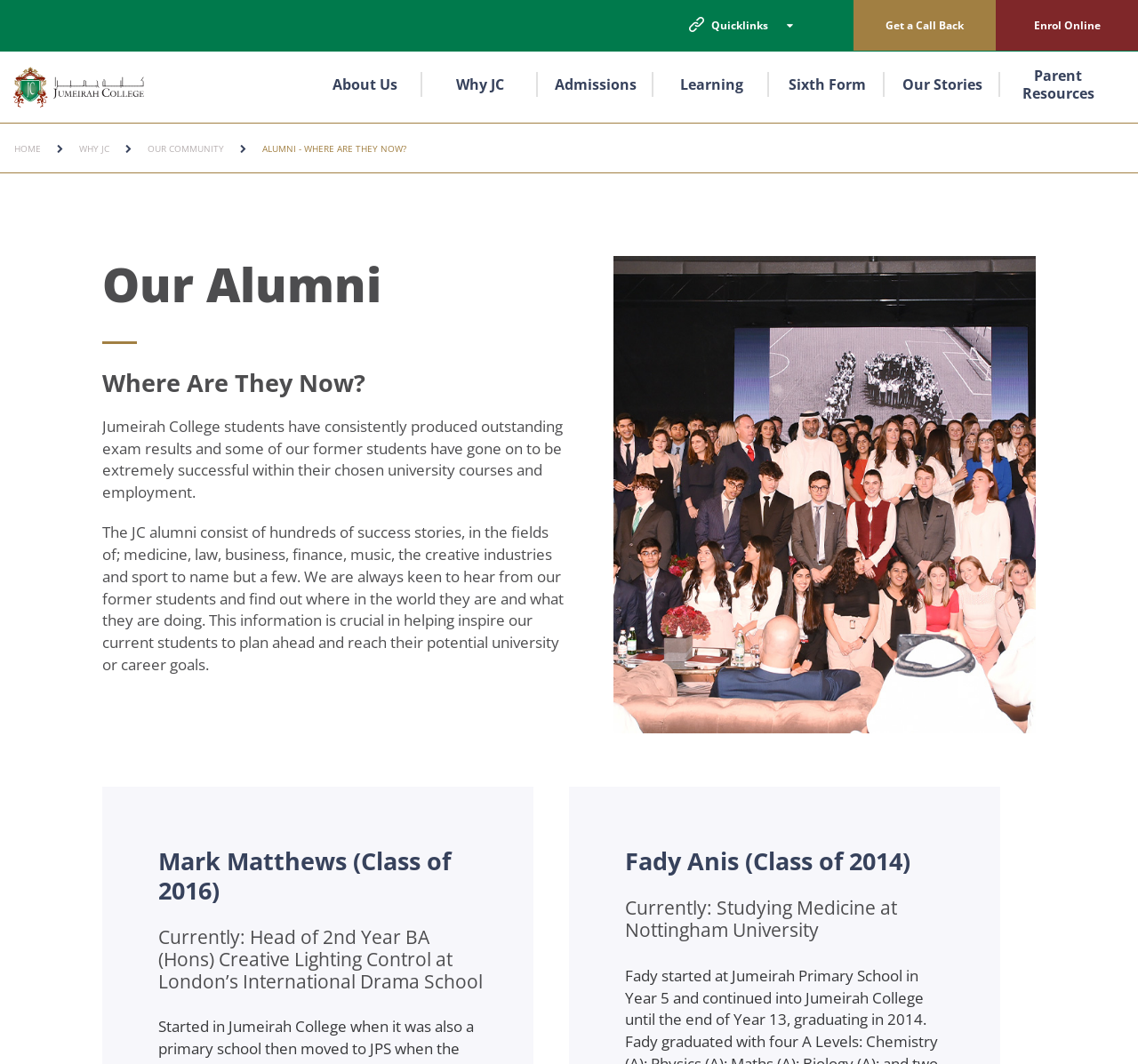What is the university that Fady Anis is studying at?
Provide a concise answer using a single word or phrase based on the image.

Nottingham University